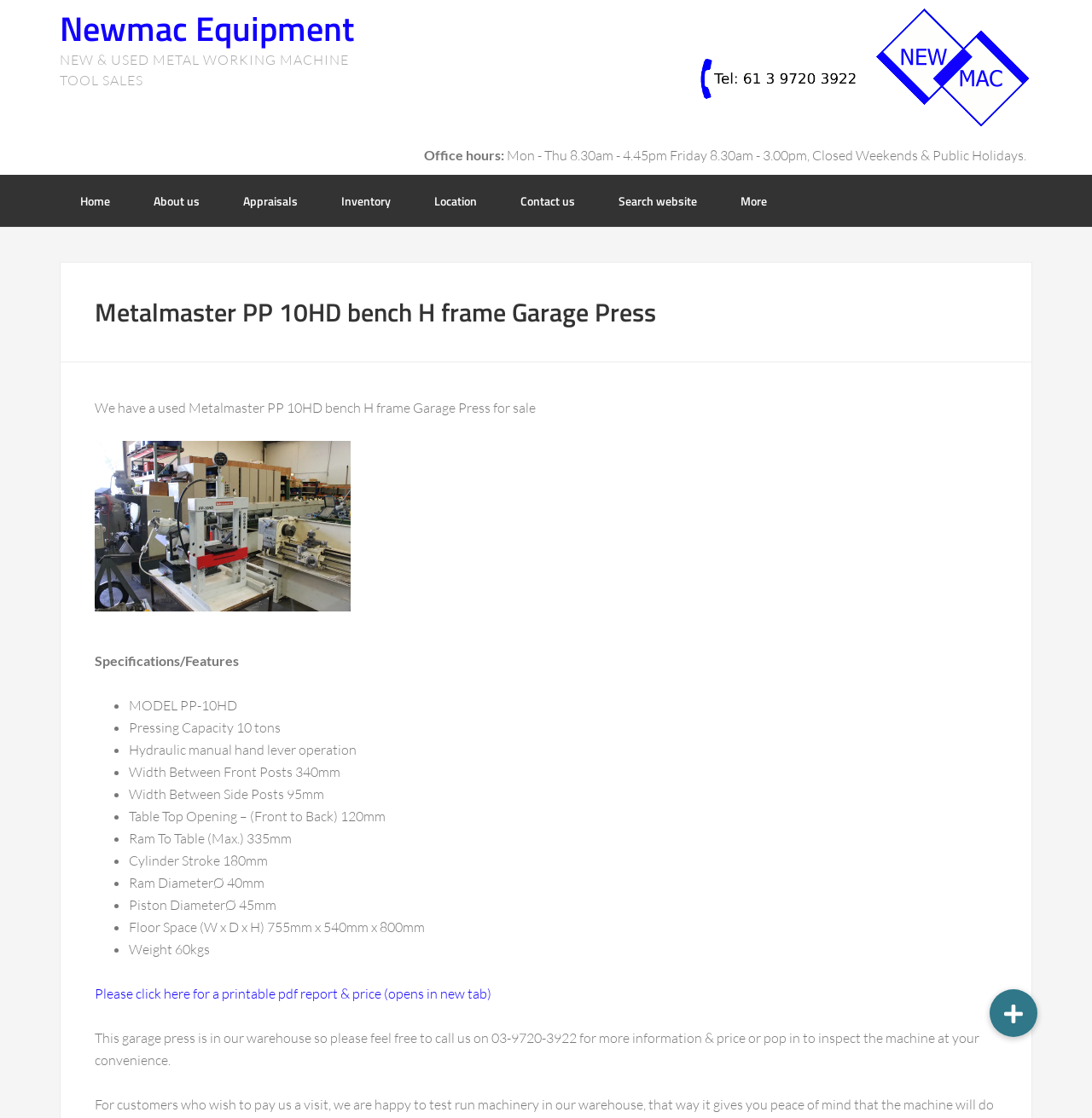Please specify the bounding box coordinates of the clickable region necessary for completing the following instruction: "Call the office using the phone icon". The coordinates must consist of four float numbers between 0 and 1, i.e., [left, top, right, bottom].

[0.638, 0.111, 0.787, 0.127]